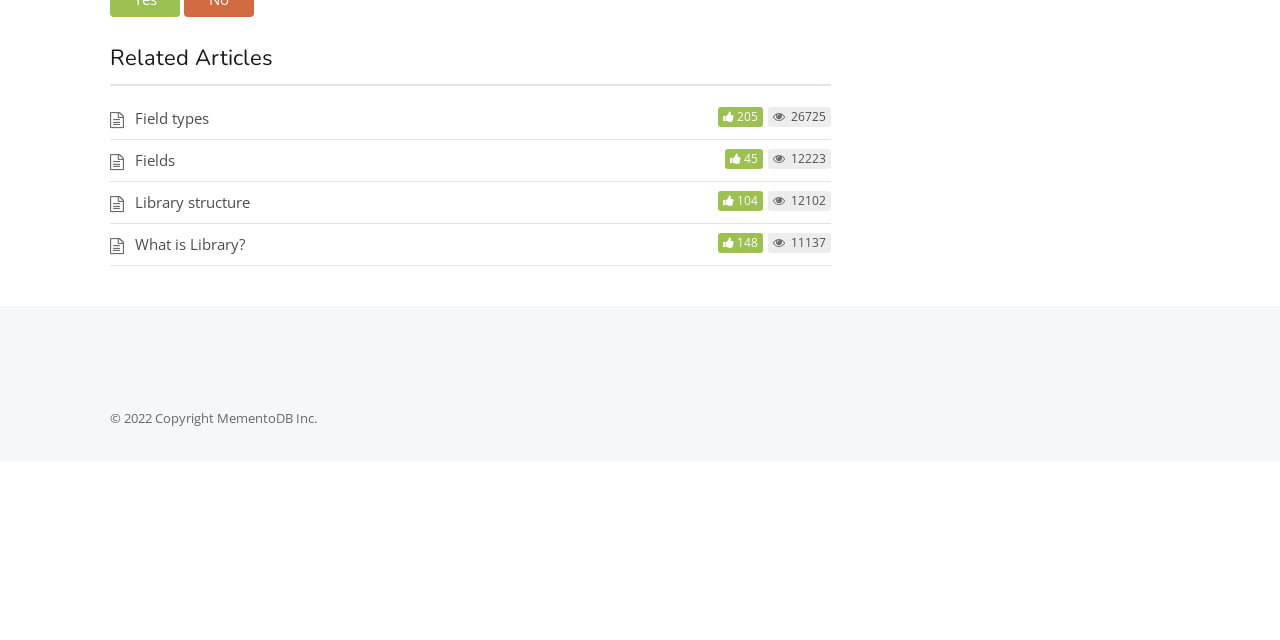For the following element description, predict the bounding box coordinates in the format (top-left x, top-left y, bottom-right x, bottom-right y). All values should be floating point numbers between 0 and 1. Description: What is Library?

[0.105, 0.365, 0.191, 0.396]